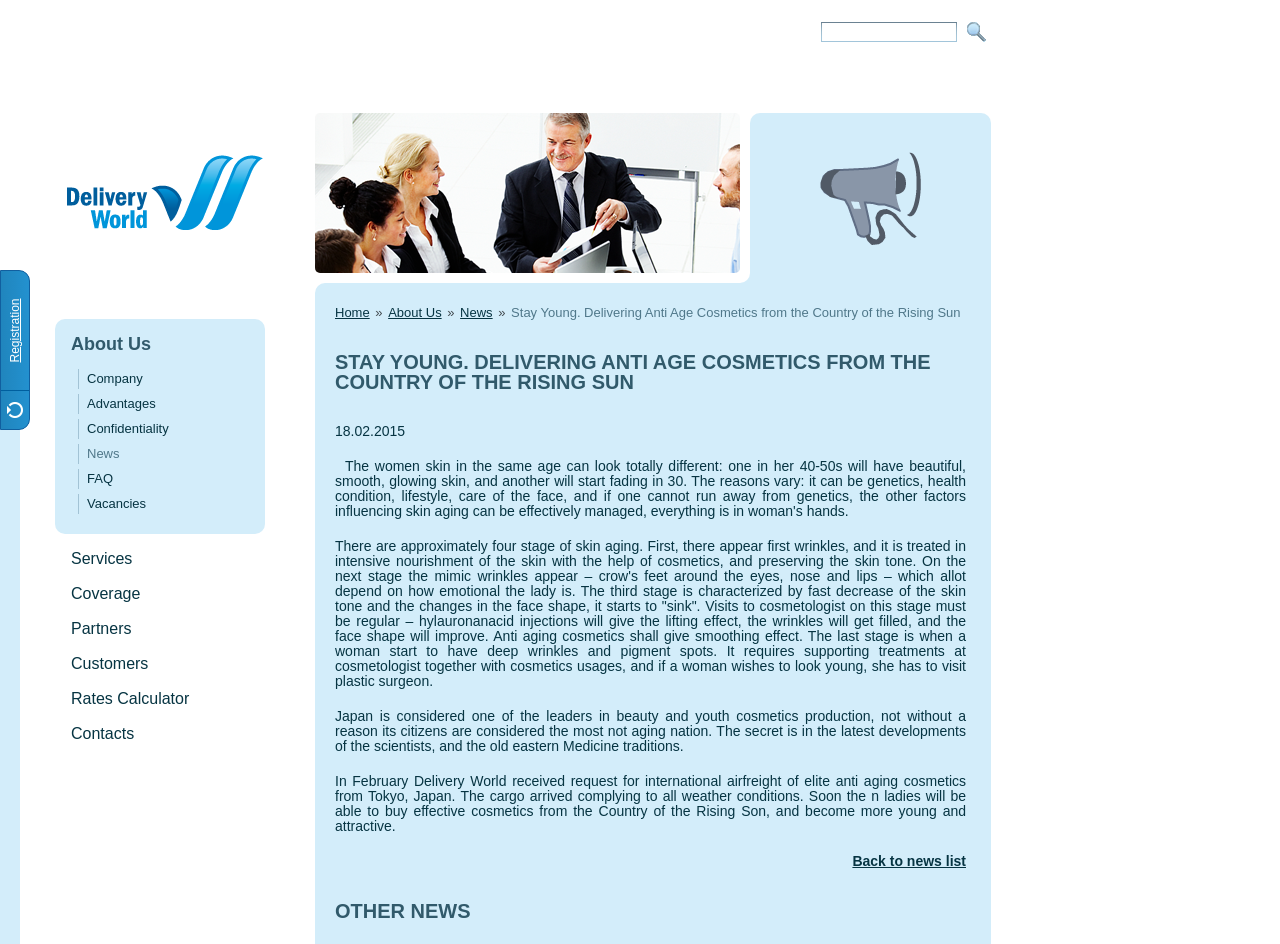How many stages of skin aging are mentioned?
Refer to the image and give a detailed answer to the question.

The static text 'There are approximately four stage of skin aging...' mentions four stages of skin aging, which are described in detail in the following text.